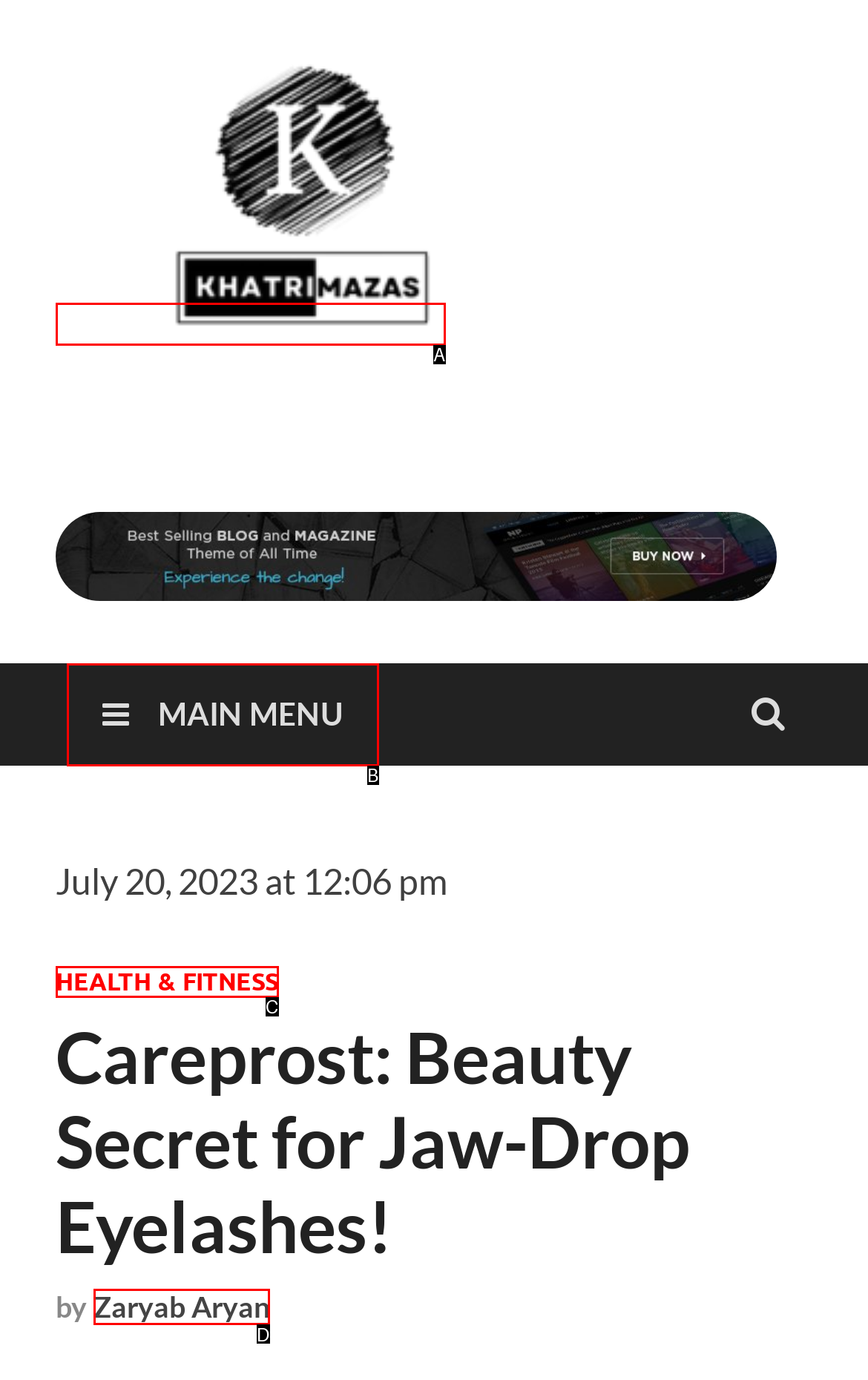Select the HTML element that corresponds to the description: alt="Khatrimazas logo"
Reply with the letter of the correct option from the given choices.

A